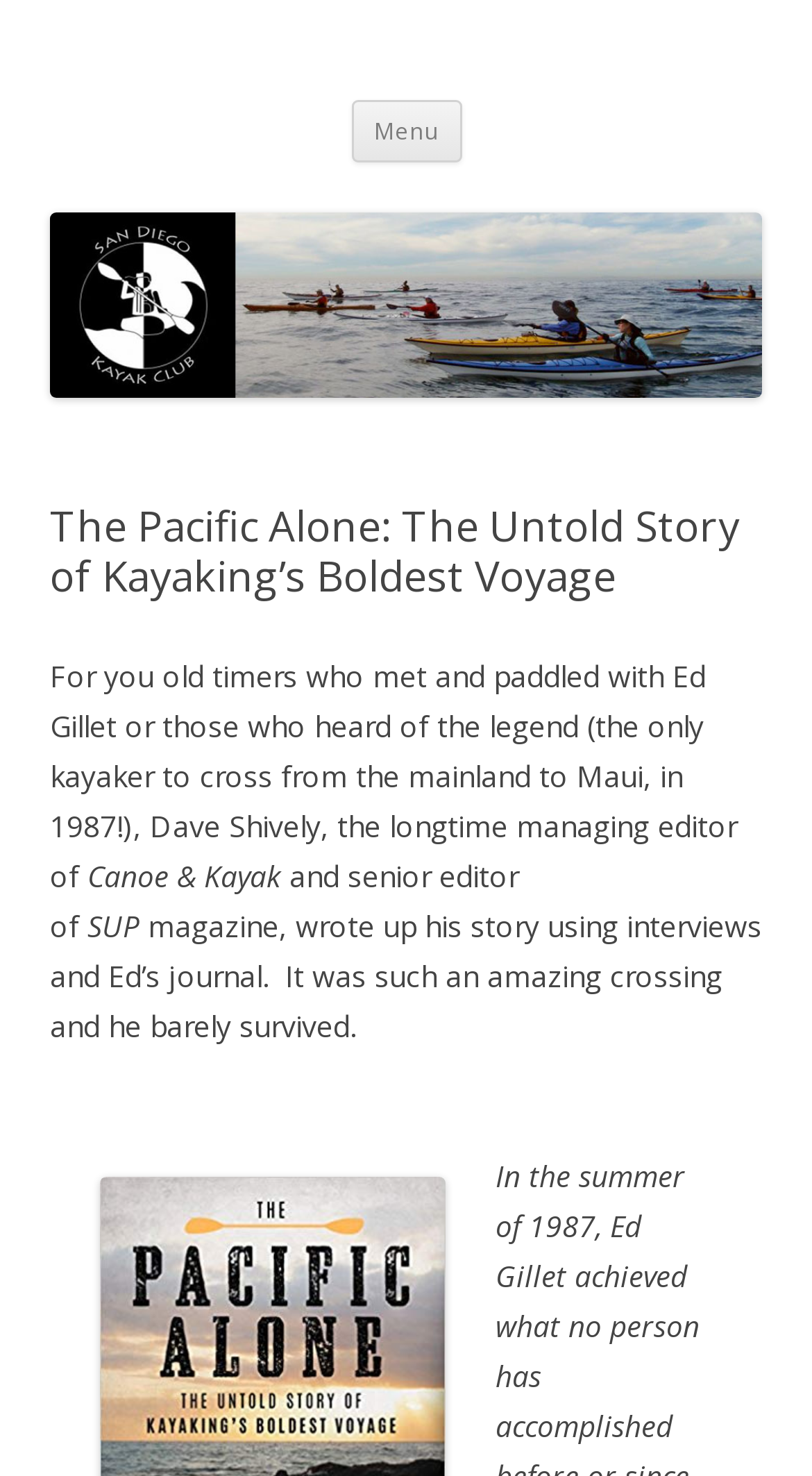Detail the various sections and features of the webpage.

The webpage is about the San Diego Kayak Club, with a focus on the story of Ed Gillet, a legendary kayaker who crossed from the mainland to Maui in 1987. At the top of the page, there is a heading with the title "San Diego Kayak Club" and a link with the same text. Below this, there is another heading that reads "Resources for kayaking around San Diego". 

To the right of these headings, there is a button labeled "Menu" and a link that says "Skip to content". Further down, there is a large image with the text "San Diego Kayak Club" and a header that reads "The Pacific Alone: The Untold Story of Kayaking’s Boldest Voyage". 

Below the image, there is a block of text that tells the story of Ed Gillet's journey, written by Dave Shively, a longtime managing editor of Canoe & Kayak magazine. The text is divided into several paragraphs, with mentions of Canoe & Kayak and SUP magazine. The story describes Ed's amazing crossing and how he barely survived.